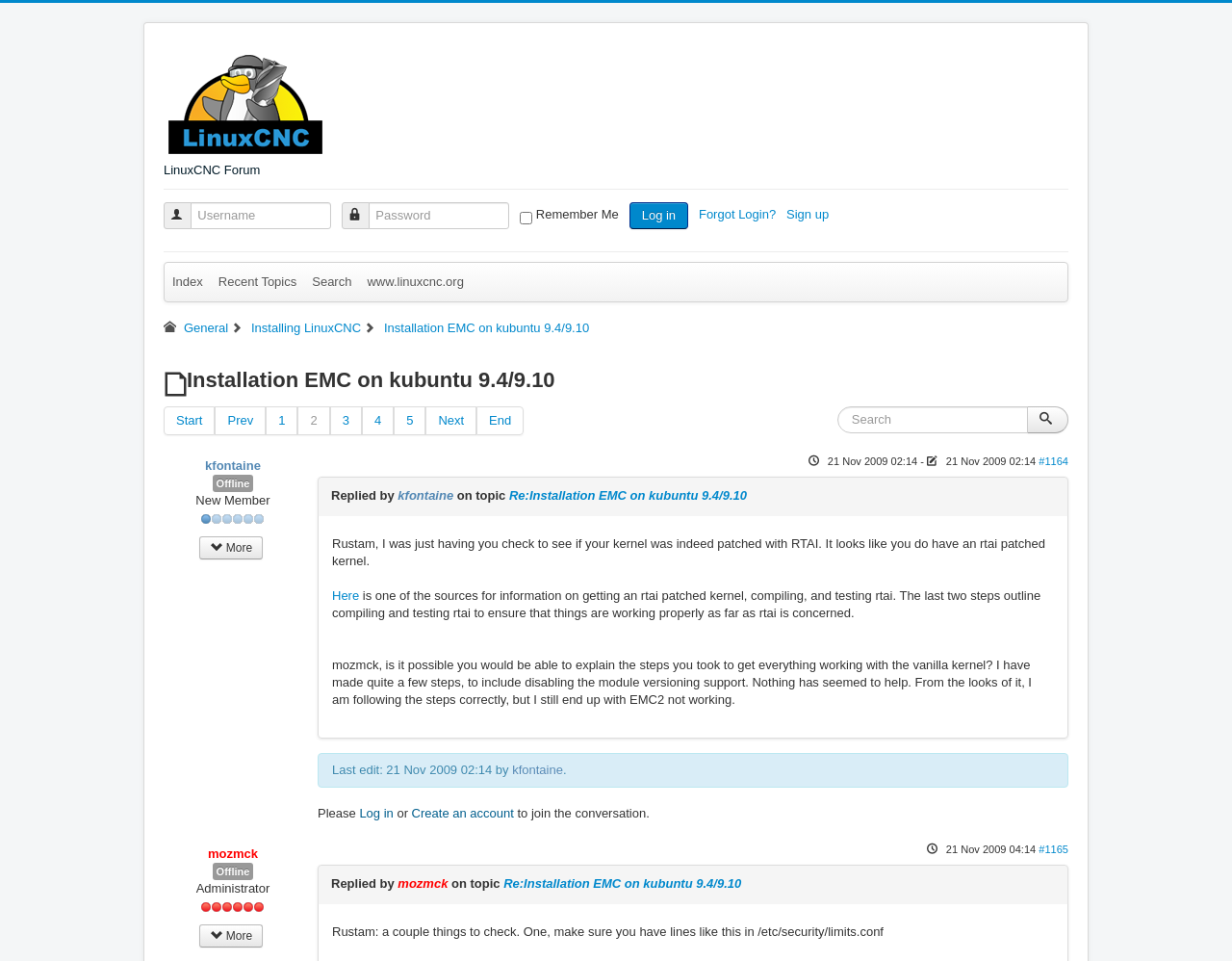Answer the question below using just one word or a short phrase: 
What is the username input field's position?

Top left